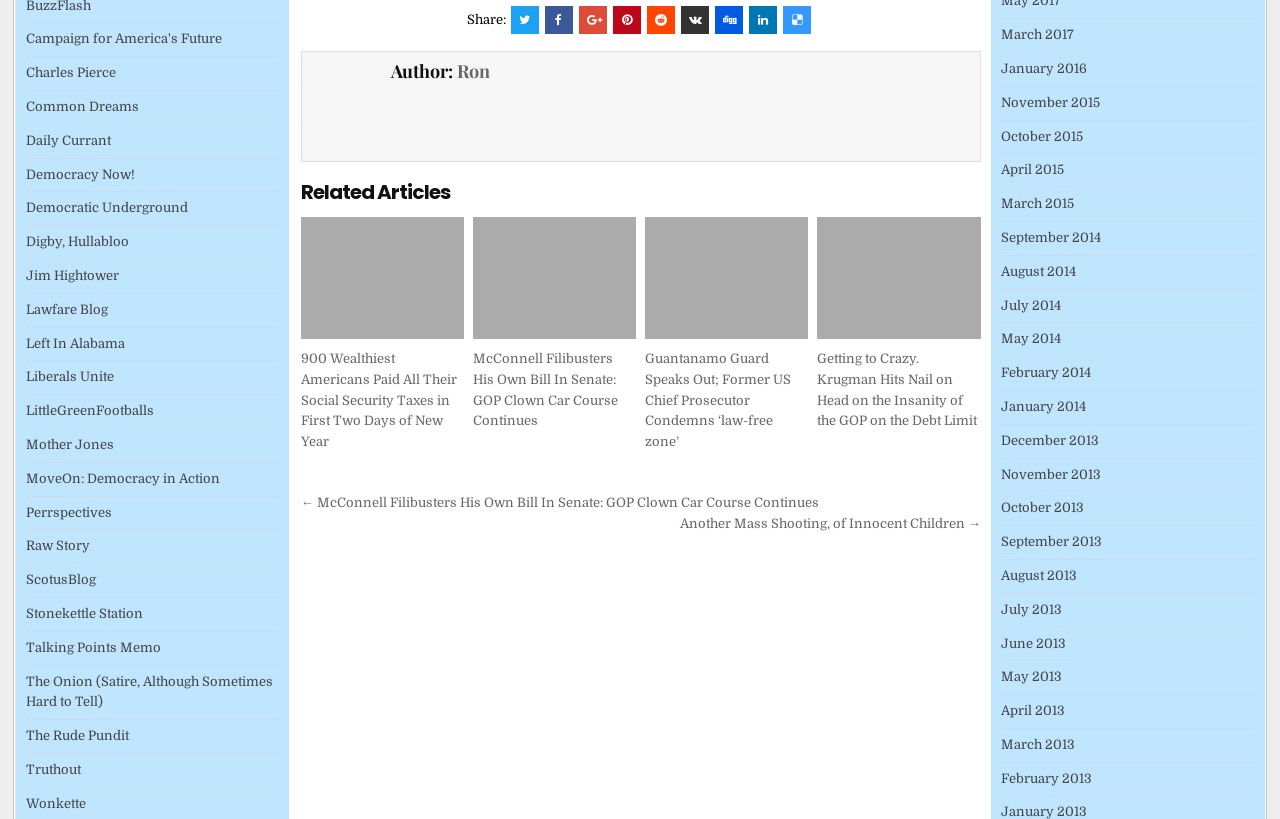Given the element description, predict the bounding box coordinates in the format (top-left x, top-left y, bottom-right x, bottom-right y), using floating point numbers between 0 and 1: March 2013

[0.782, 0.9, 0.84, 0.918]